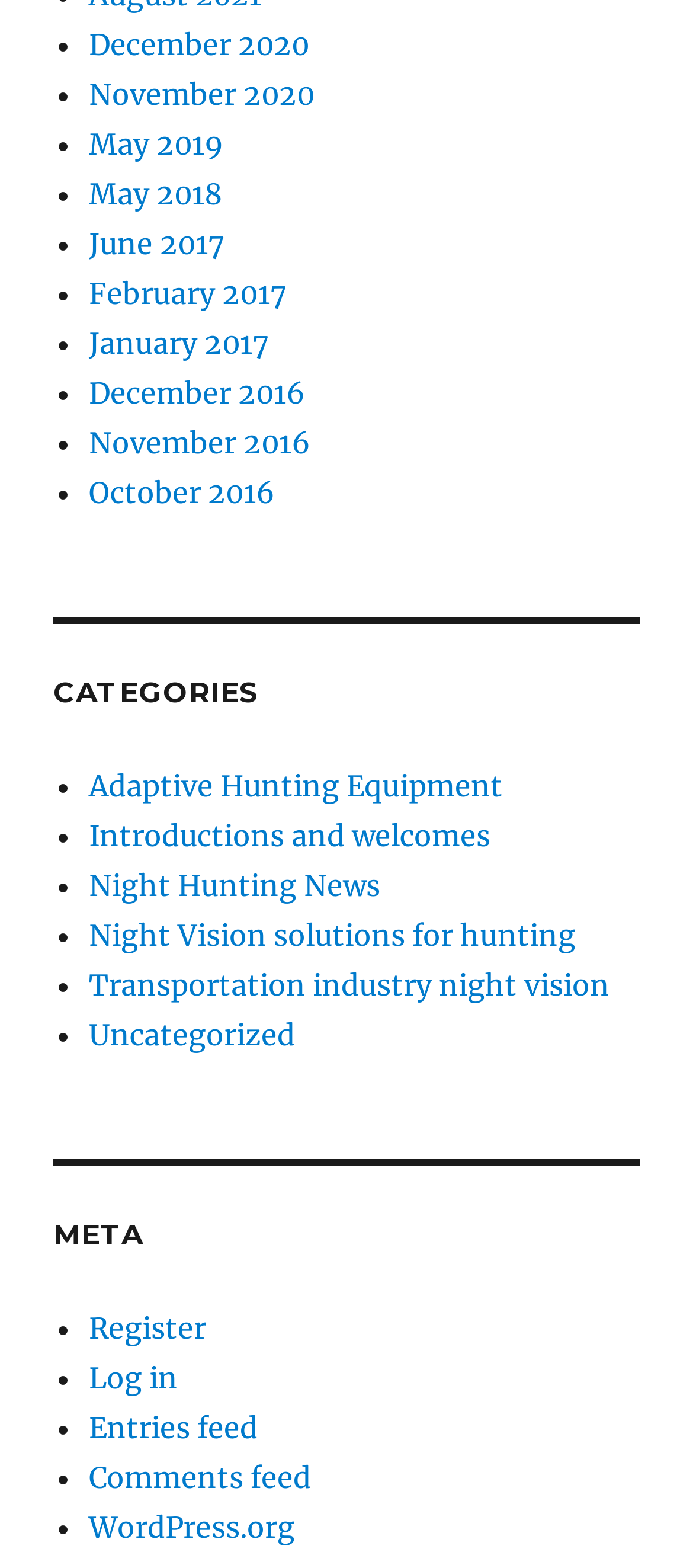Find the bounding box coordinates of the element you need to click on to perform this action: 'View December 2020 archives'. The coordinates should be represented by four float values between 0 and 1, in the format [left, top, right, bottom].

[0.128, 0.017, 0.446, 0.039]